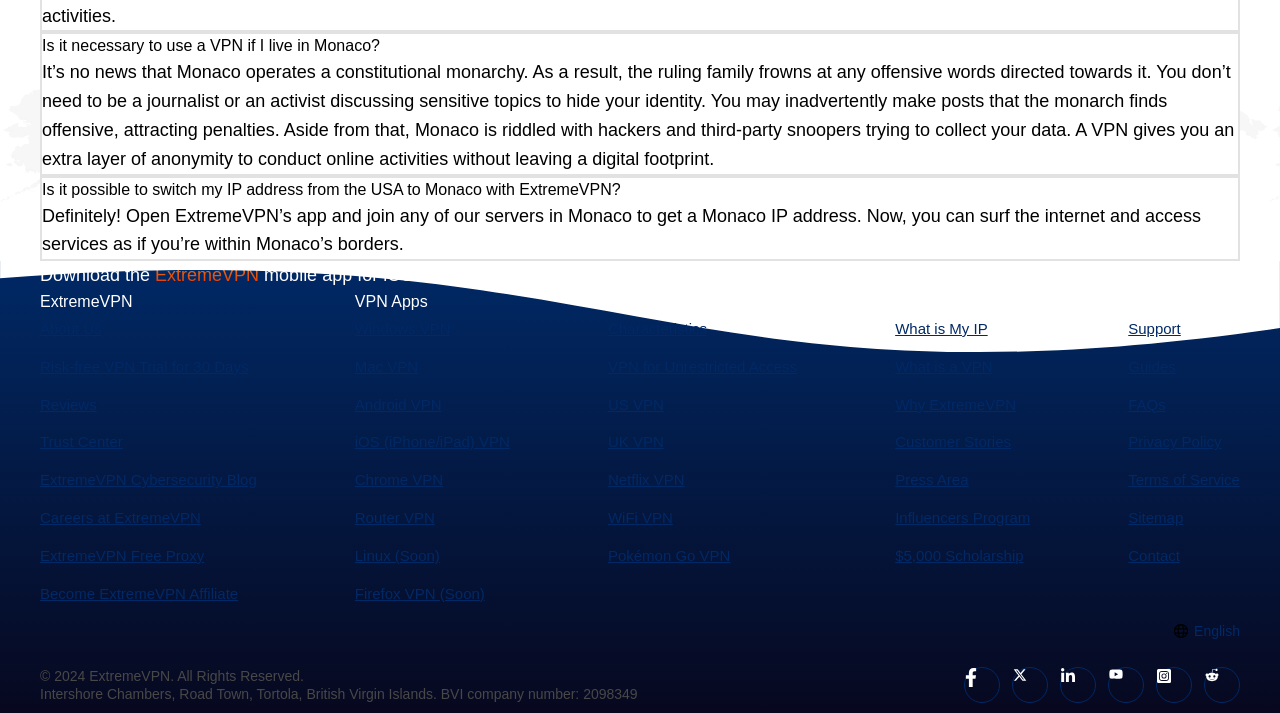What is the purpose of the 'What is My IP' link on the webpage?
Answer the question with a thorough and detailed explanation.

The 'What is My IP' link is likely provided to allow users to check their current IP address, which can be useful for users who want to verify their online identity or ensure that their VPN is working correctly.